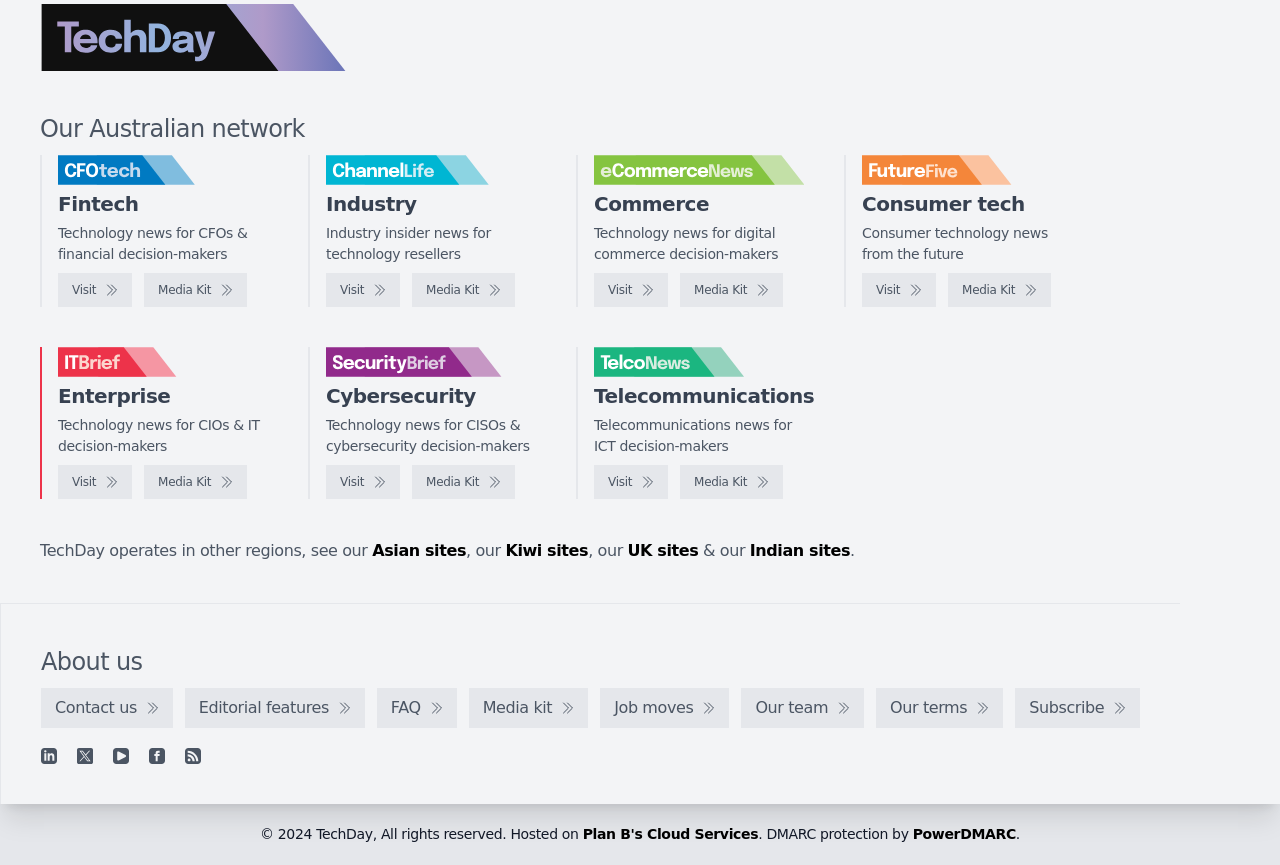Find the bounding box coordinates for the UI element that matches this description: "alt="TechDay logo"".

[0.031, 0.005, 0.271, 0.082]